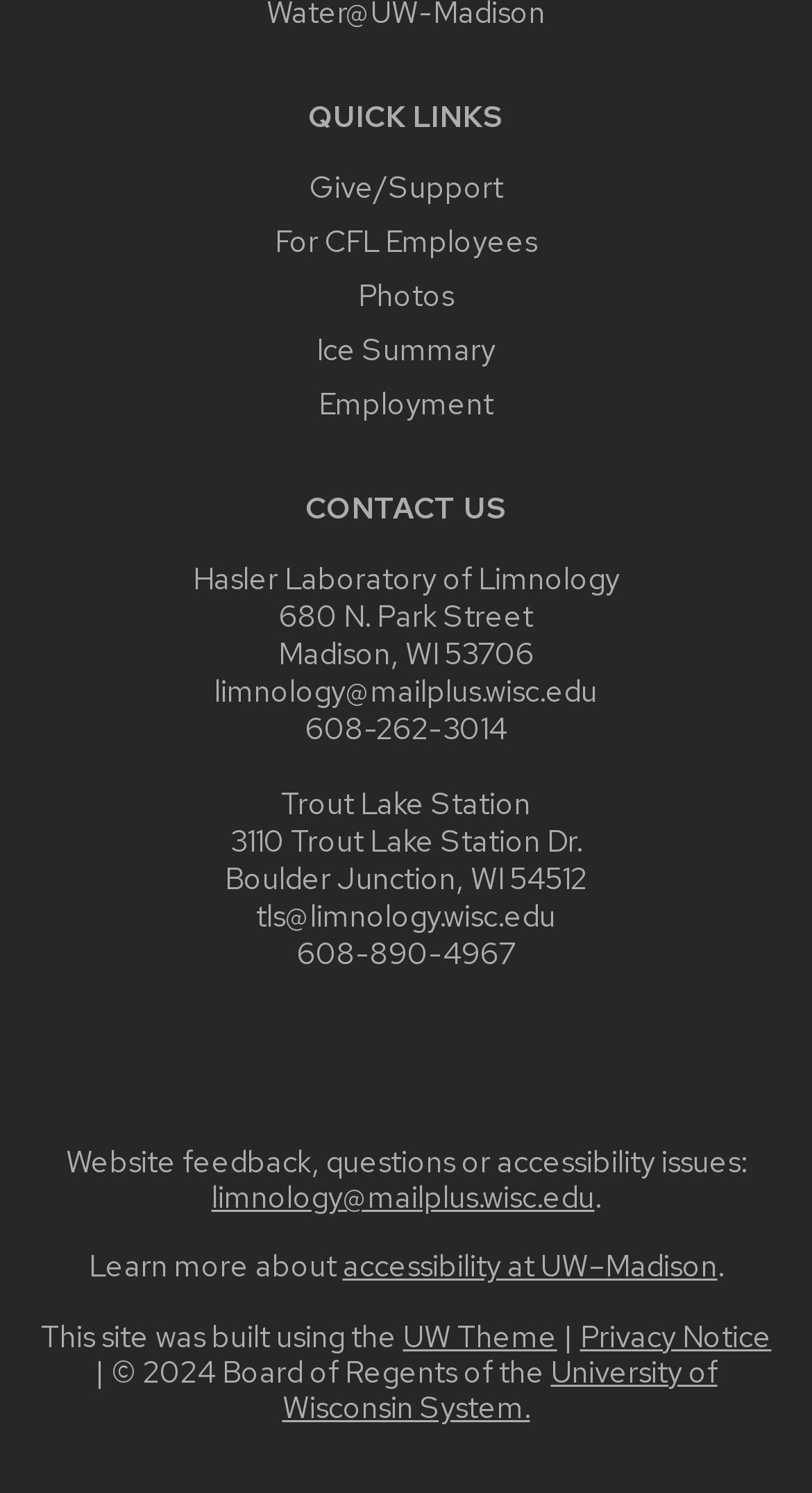Calculate the bounding box coordinates of the UI element given the description: "UW Theme".

[0.496, 0.881, 0.686, 0.908]